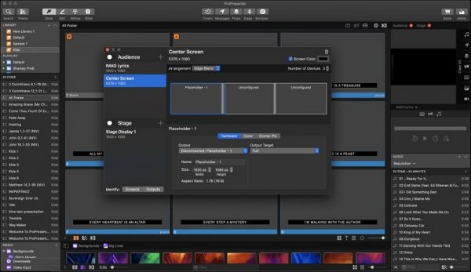Craft a detailed explanation of the image.

The image showcases the interface of ProPresenter, a presentation software designed for live events and services. In this view, the settings for the "Center Screen" are highlighted, displaying options for screen arrangement and the number of connected devices. The interface features important elements such as the "Audience" and "Stage" sections, allowing users to manage what content is displayed to each audience and on stage monitors. 

Key components include tabs for "Arrangement," where users can customize how slides and screens appear, as well as dropdowns for selecting specific presentation targets. This interface allows for detailed management of visual presentation elements, providing a polished and professional experience for live performances or presentations.